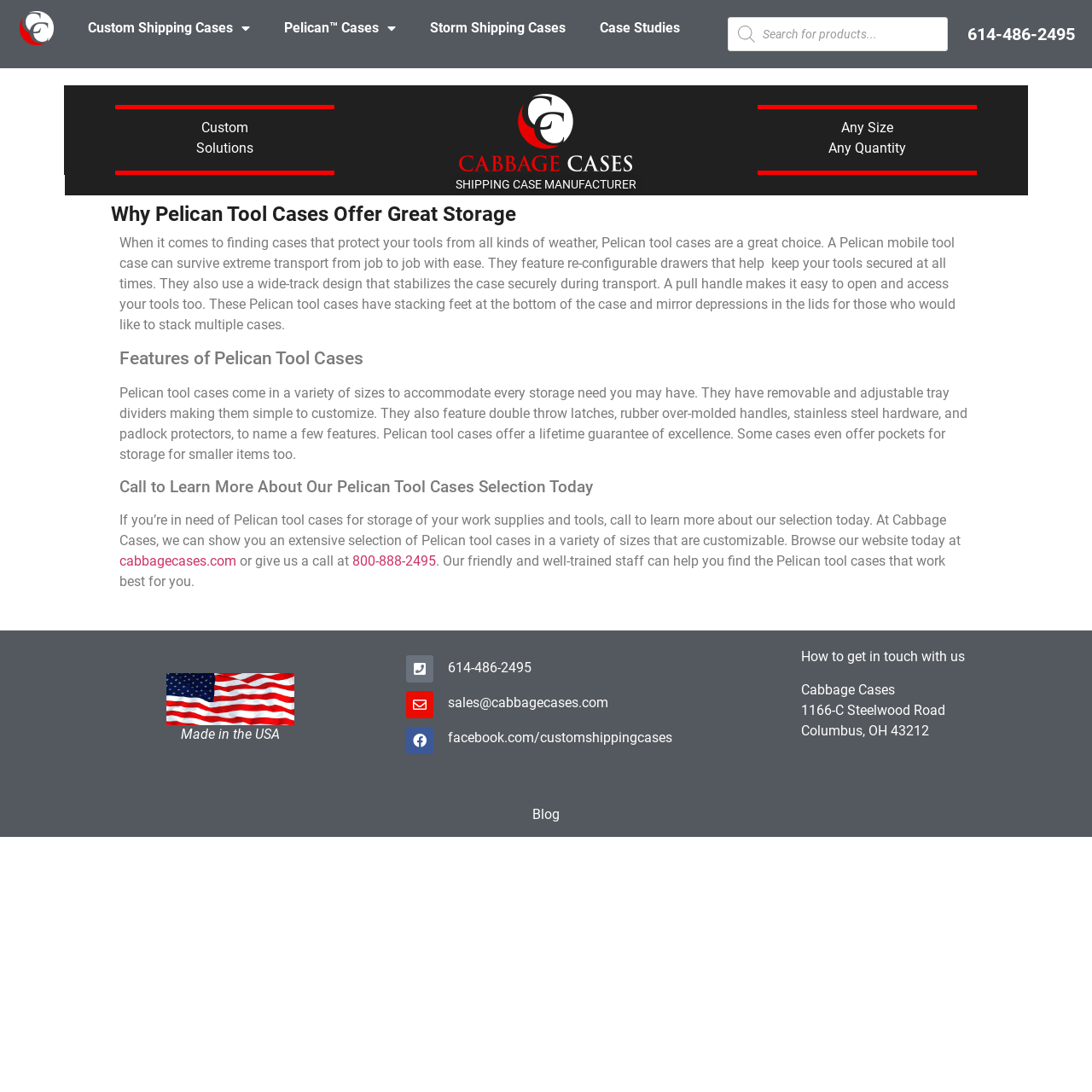Please determine the heading text of this webpage.

Why Pelican Tool Cases Offer Great Storage